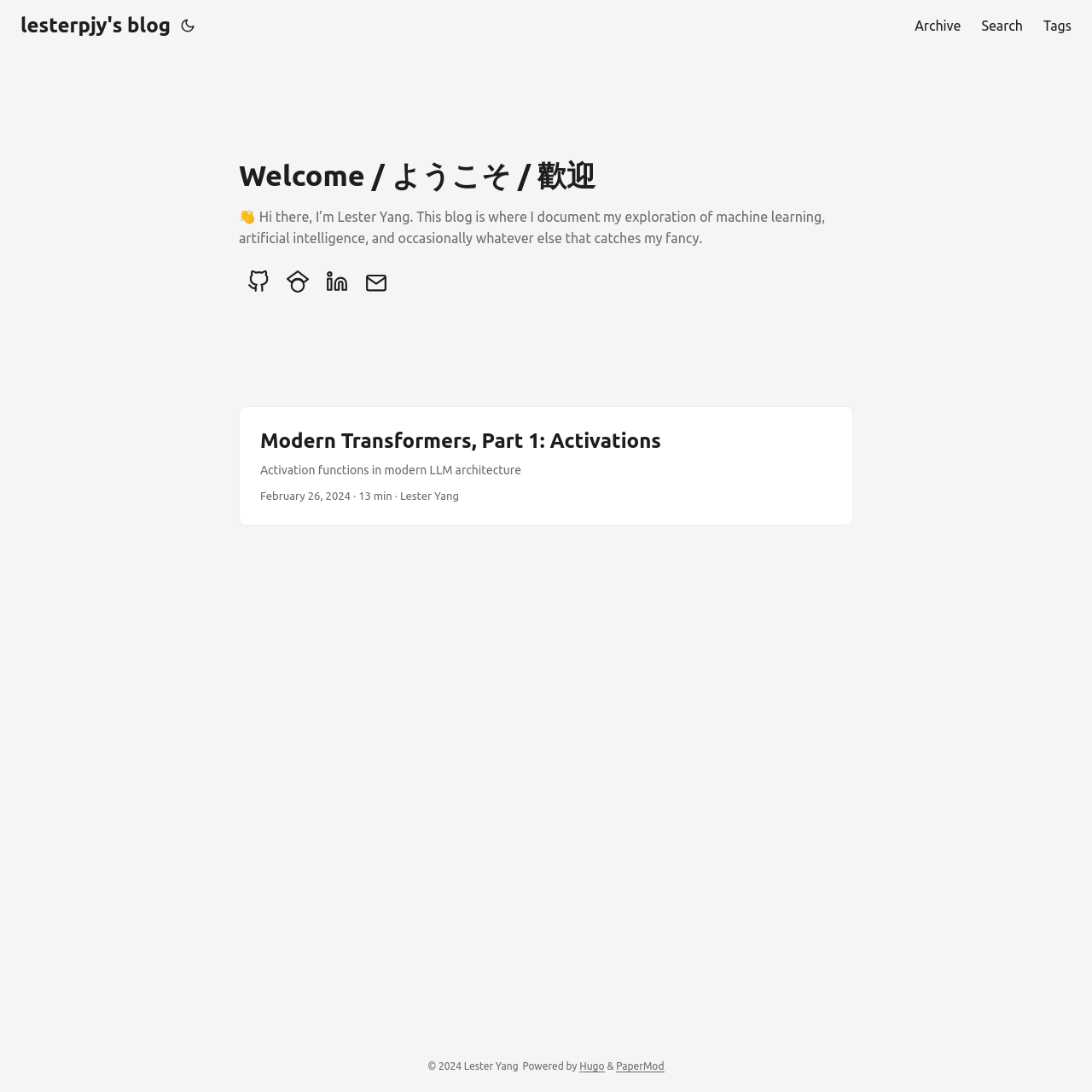What is the date of the second article?
Please provide an in-depth and detailed response to the question.

The answer can be found in the generic element with the text '2024-02-26 00:00:00 +0000 UTC' which is a child of the second article element. The date is also explicitly mentioned as 'February 26, 2024' in the StaticText element.